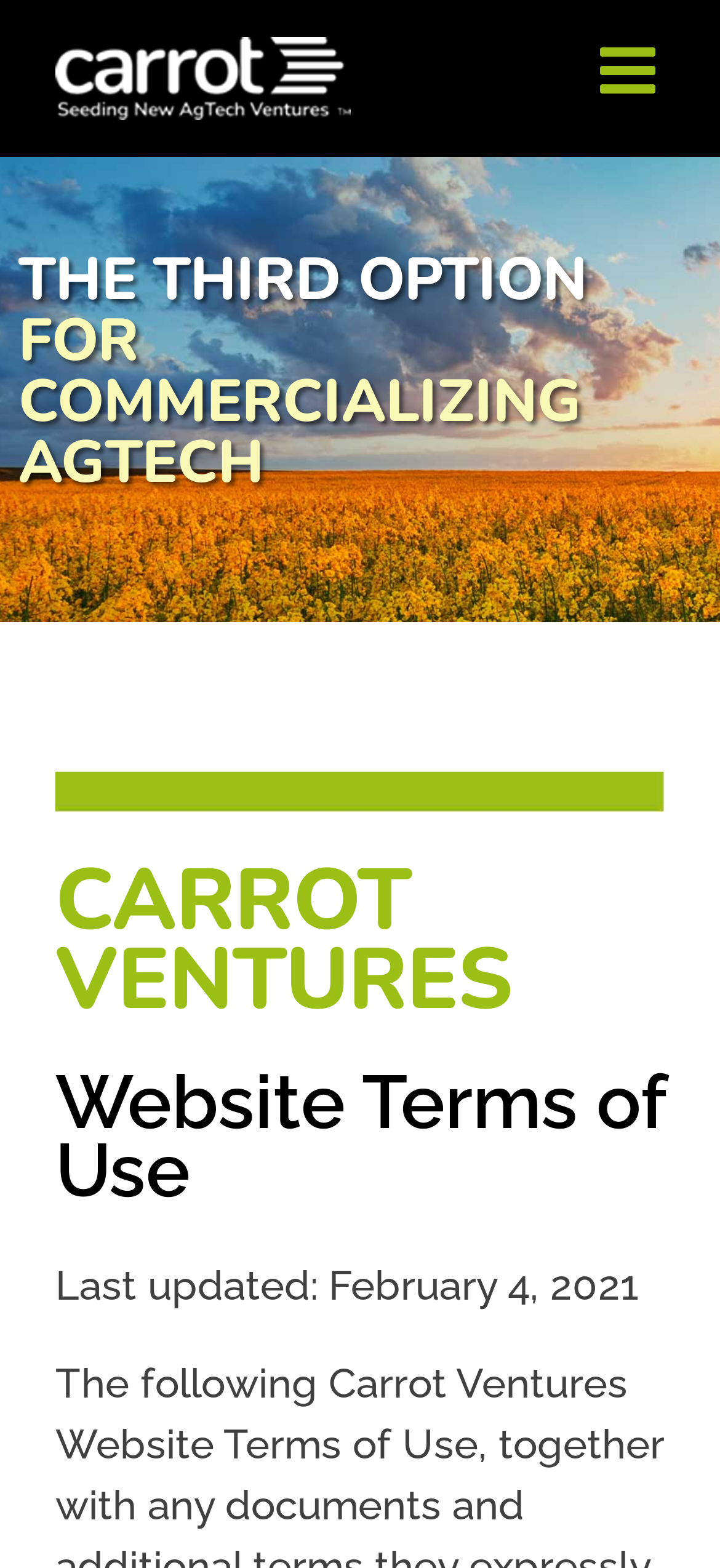Respond with a single word or phrase for the following question: 
What is the main topic of the webpage?

Website Terms of Use